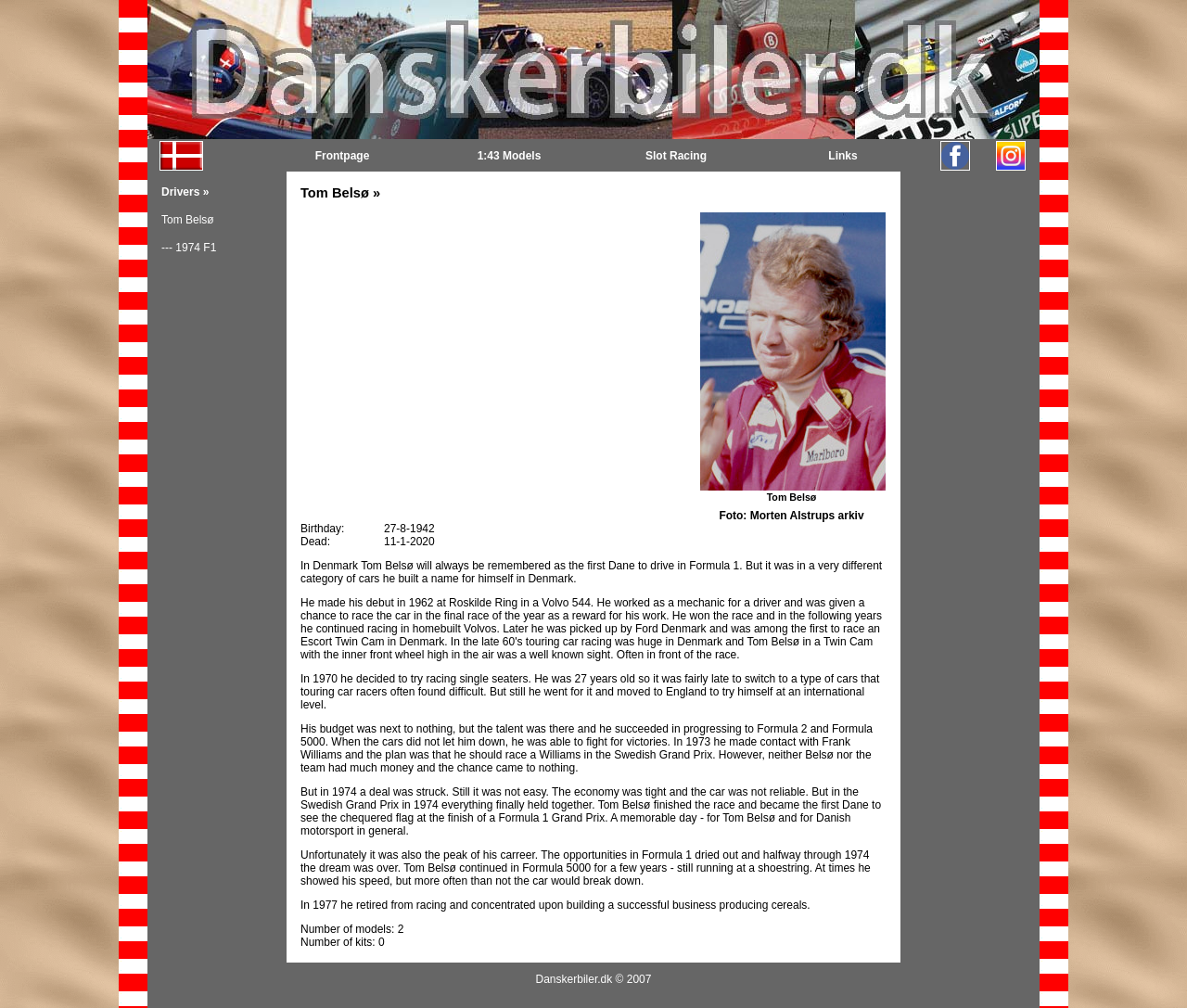Please provide a brief answer to the question using only one word or phrase: 
What is the name of the Formula 1 driver?

Tom Belsø